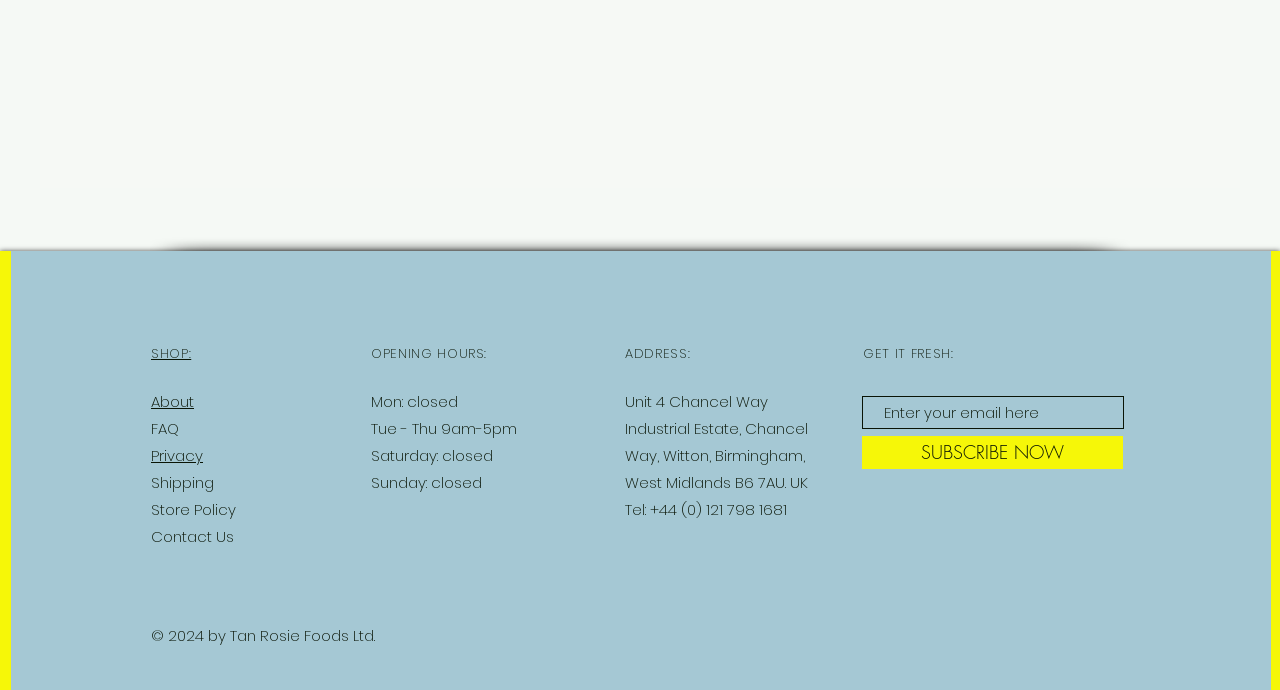Identify the bounding box coordinates for the region of the element that should be clicked to carry out the instruction: "View store policy". The bounding box coordinates should be four float numbers between 0 and 1, i.e., [left, top, right, bottom].

[0.118, 0.723, 0.184, 0.753]